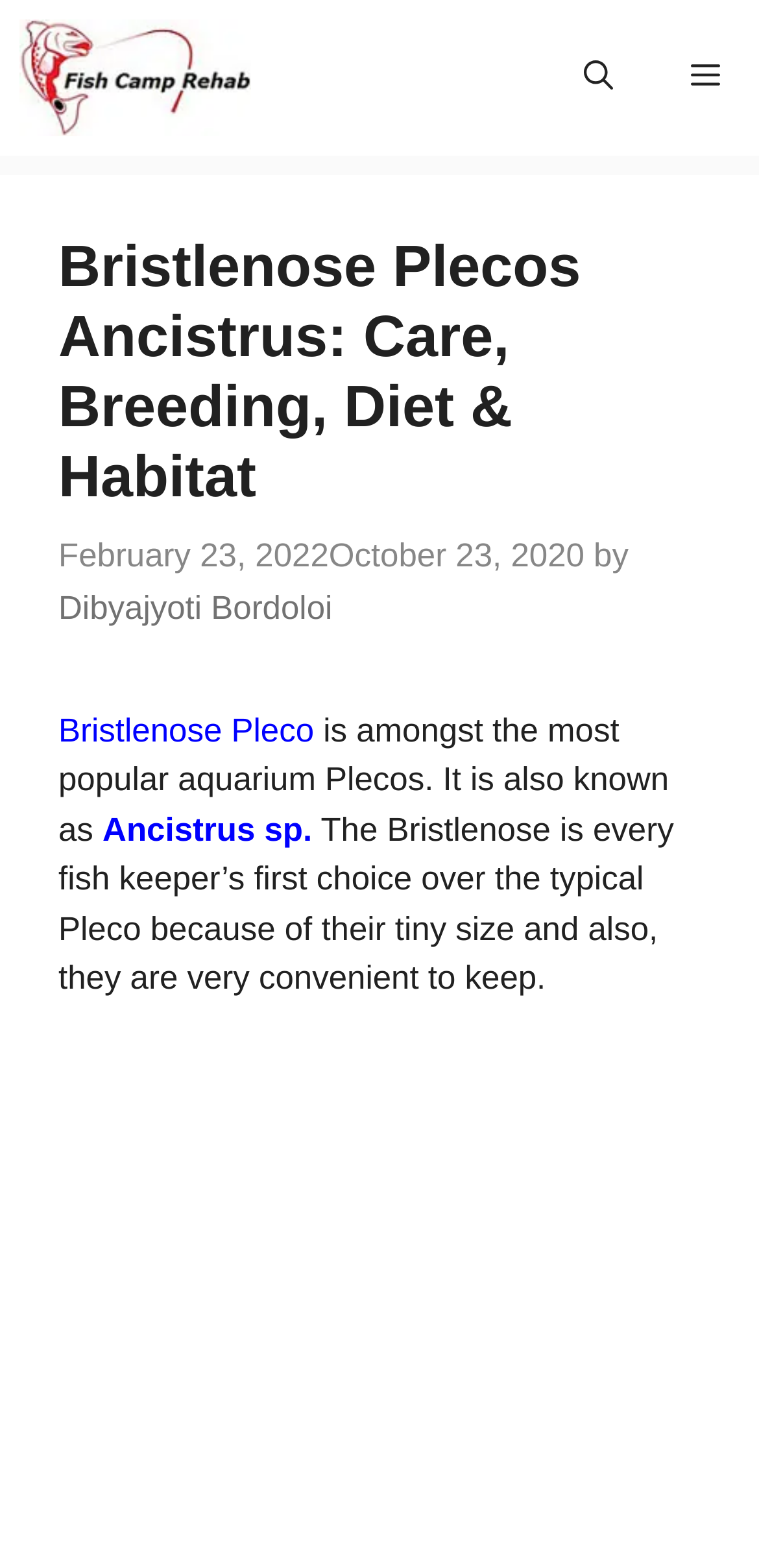Why do fish keepers prefer Bristlenose Plecos?
Utilize the image to construct a detailed and well-explained answer.

The reason why fish keepers prefer Bristlenose Plecos can be found in the introductory paragraph of the article, where it says 'The Bristlenose is every fish keeper’s first choice over the typical Pleco because of their tiny size and also, they are very convenient to keep'.